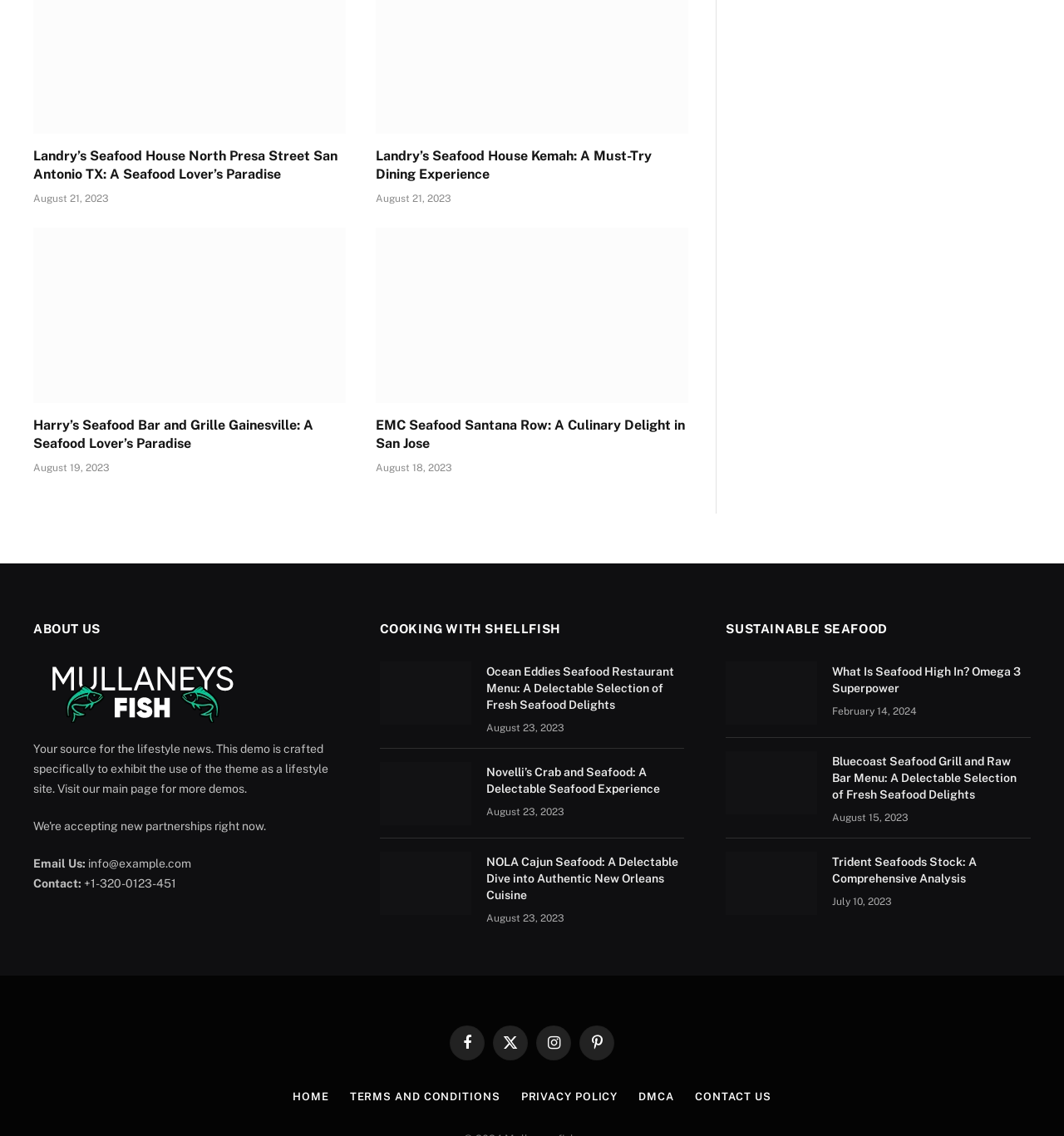Based on the image, give a detailed response to the question: What is the contact email address provided on the webpage?

The contact email address is provided in the 'ABOUT US' section, which is 'info@example.com'.